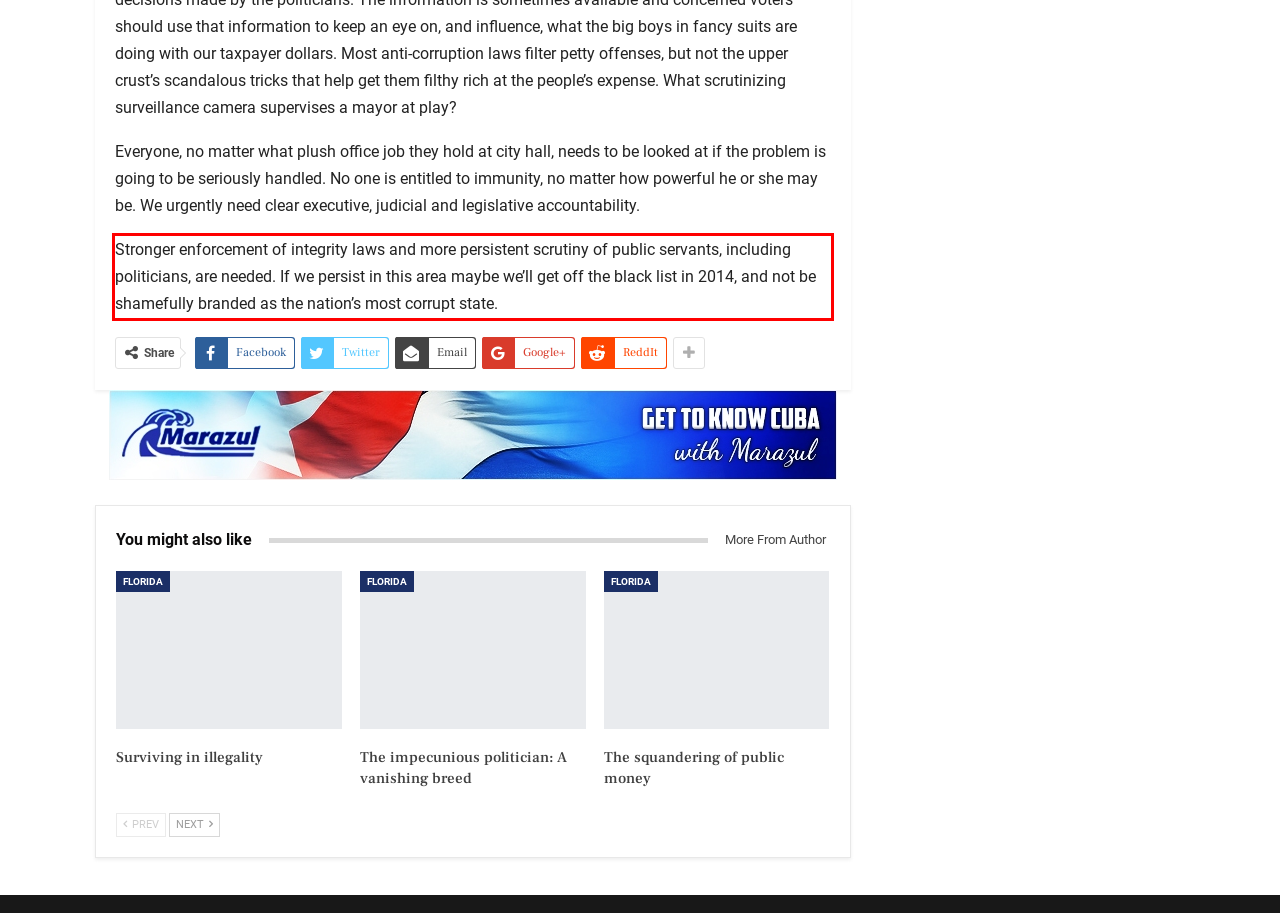You have a screenshot of a webpage with a red bounding box. Use OCR to generate the text contained within this red rectangle.

Stronger enforcement of integrity laws and more persistent scrutiny of public servants, including politicians, are needed. If we persist in this area maybe we’ll get off the black list in 2014, and not be shamefully branded as the nation’s most corrupt state.